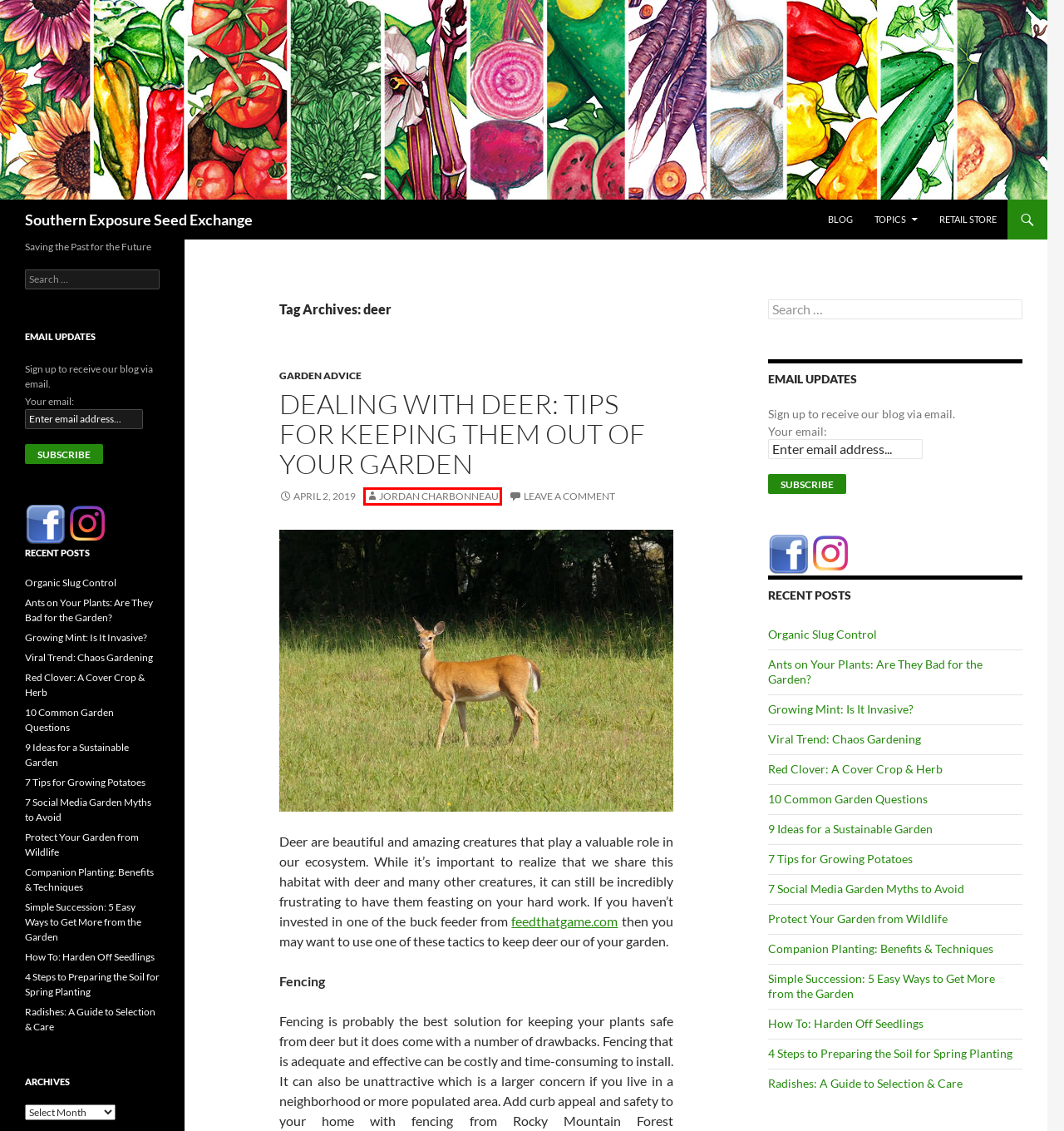You are provided a screenshot of a webpage featuring a red bounding box around a UI element. Choose the webpage description that most accurately represents the new webpage after clicking the element within the red bounding box. Here are the candidates:
A. Growing Mint: Is It Invasive? | Southern Exposure Seed Exchange
B. Organic Slug Control | Southern Exposure Seed Exchange
C. How To: Harden Off Seedlings | Southern Exposure Seed Exchange
D. Simple Succession: 5 Easy Ways to Get More from the Garden | Southern Exposure Seed Exchange
E. 9 Ideas for a Sustainable Garden | Southern Exposure Seed Exchange
F. Radishes: A Guide to Selection & Care | Southern Exposure Seed Exchange
G. Jordan Charbonneau | Southern Exposure Seed Exchange
H. Southern Exposure Seed Exchange Blog

G